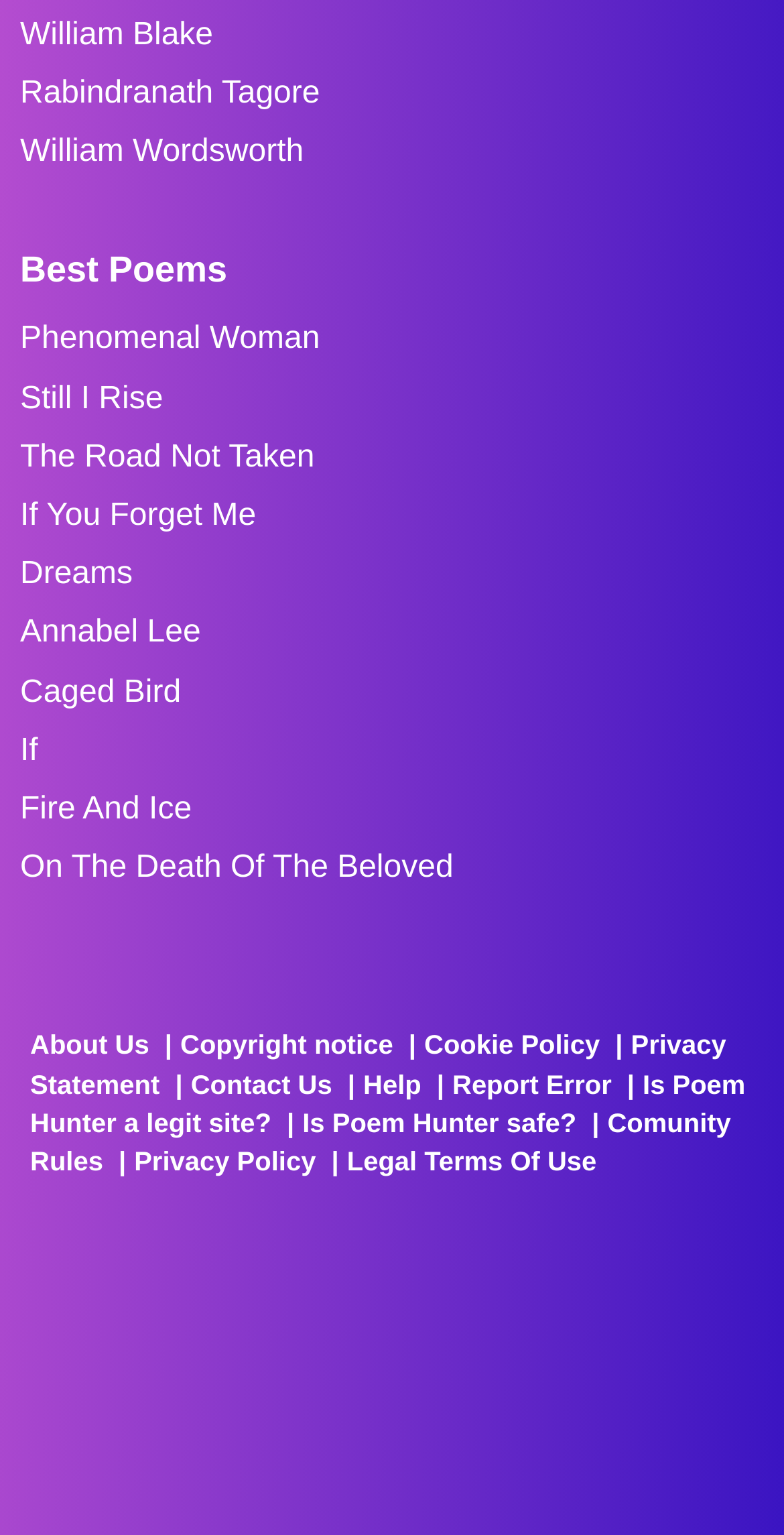Please mark the bounding box coordinates of the area that should be clicked to carry out the instruction: "Open the Poem Hunter App Store".

[0.064, 0.602, 0.321, 0.645]